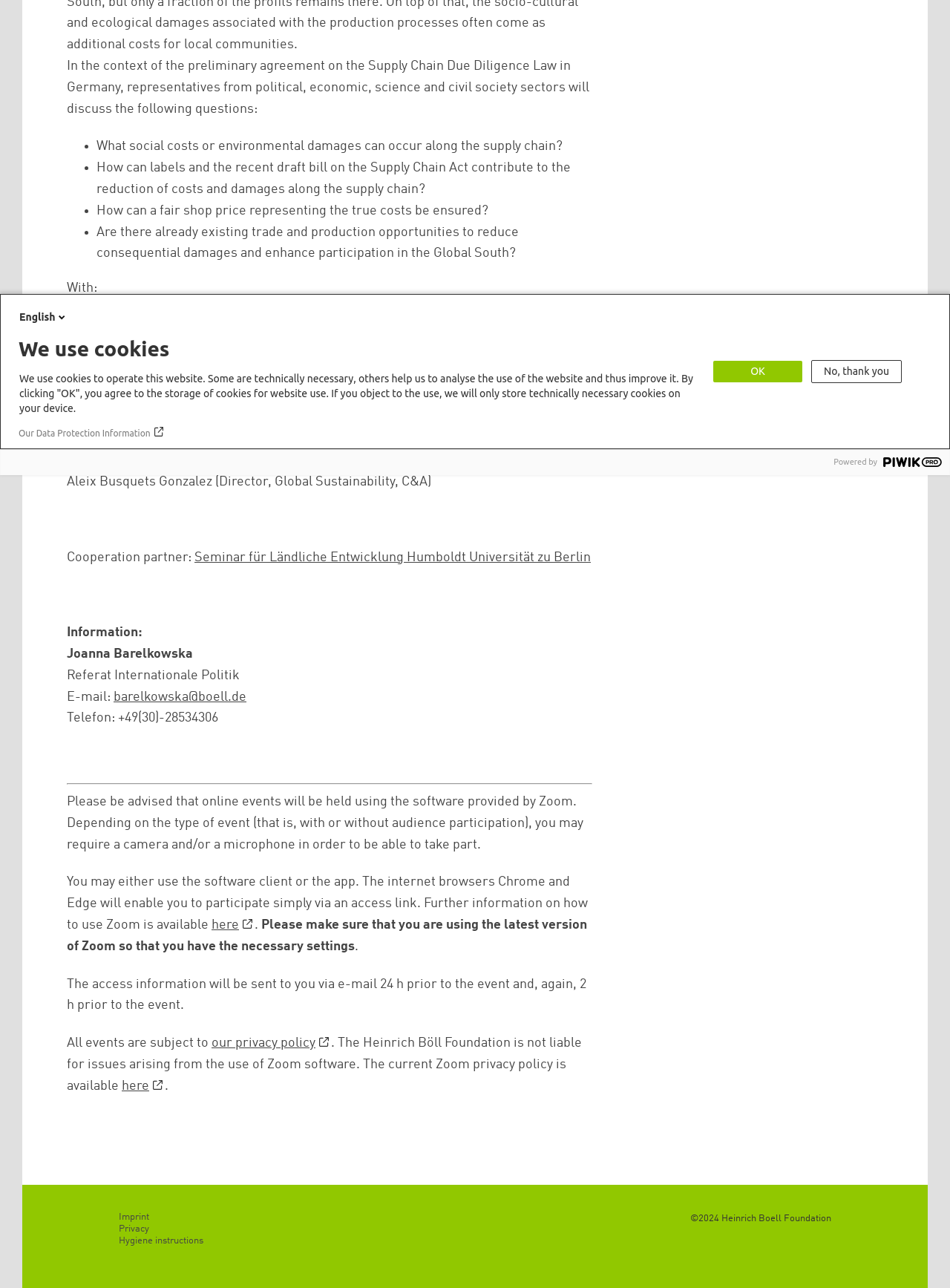Provide the bounding box coordinates of the HTML element this sentence describes: "inventory and asking prices here".

None